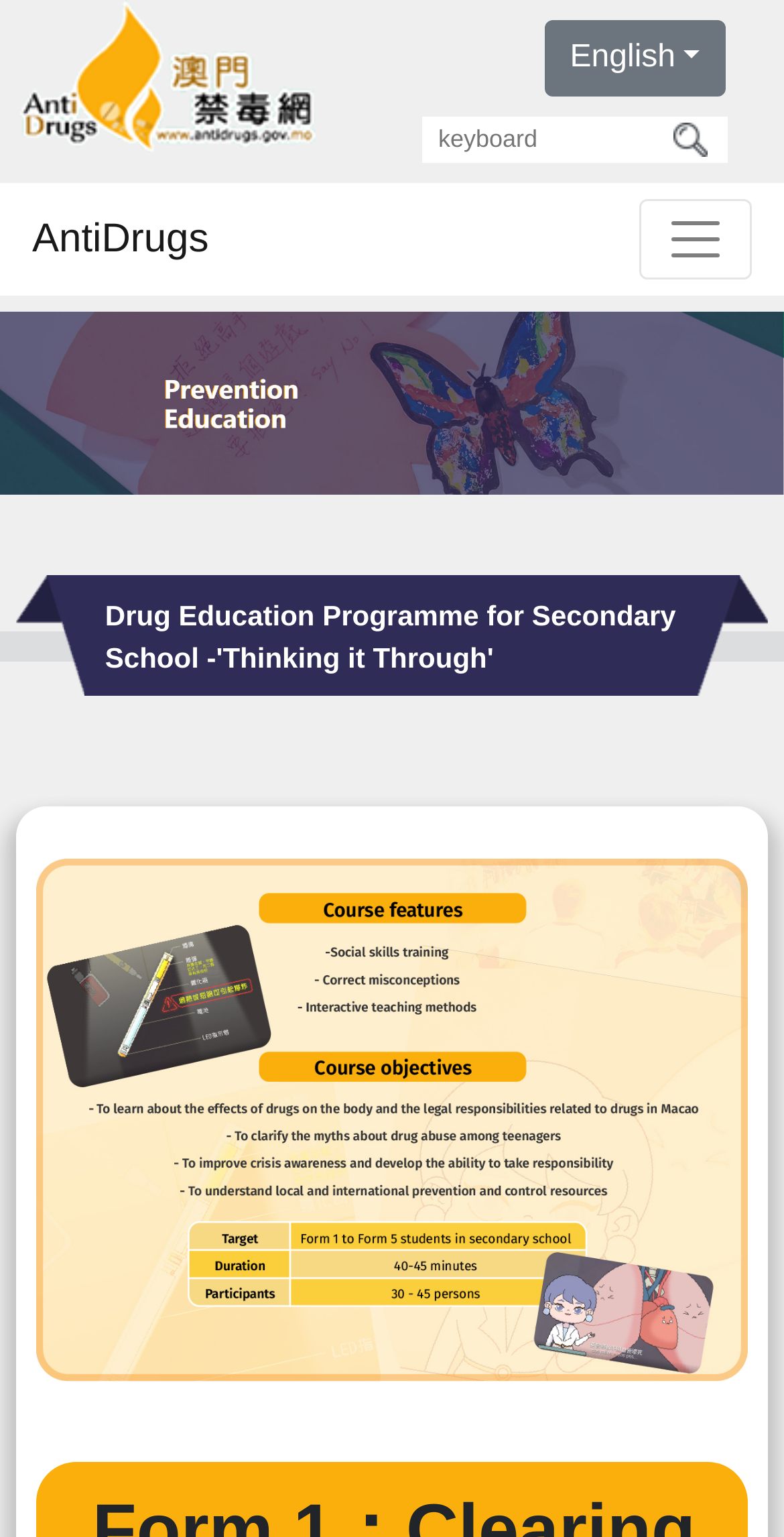What is the language of the webpage? Please answer the question using a single word or phrase based on the image.

English